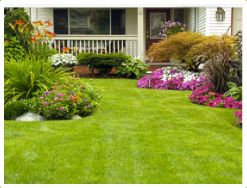Elaborate on all the elements present in the image.

A beautifully landscaped front yard showcases a vibrant array of colorful flowers and lush, green grass, creating an inviting and serene atmosphere. The carefully manicured lawn is bordered by a variety of flowering plants, including pink and purple blooms, enhancing the overall aesthetic appeal. In the background, a well-maintained porch is visible, indicating a welcoming home. This image reflects the quality of exterior home improvement and landscape design services provided by Matt Myette Landscaping, aimed at enhancing the beauty and functionality of residential properties in the Greater Stowe area.